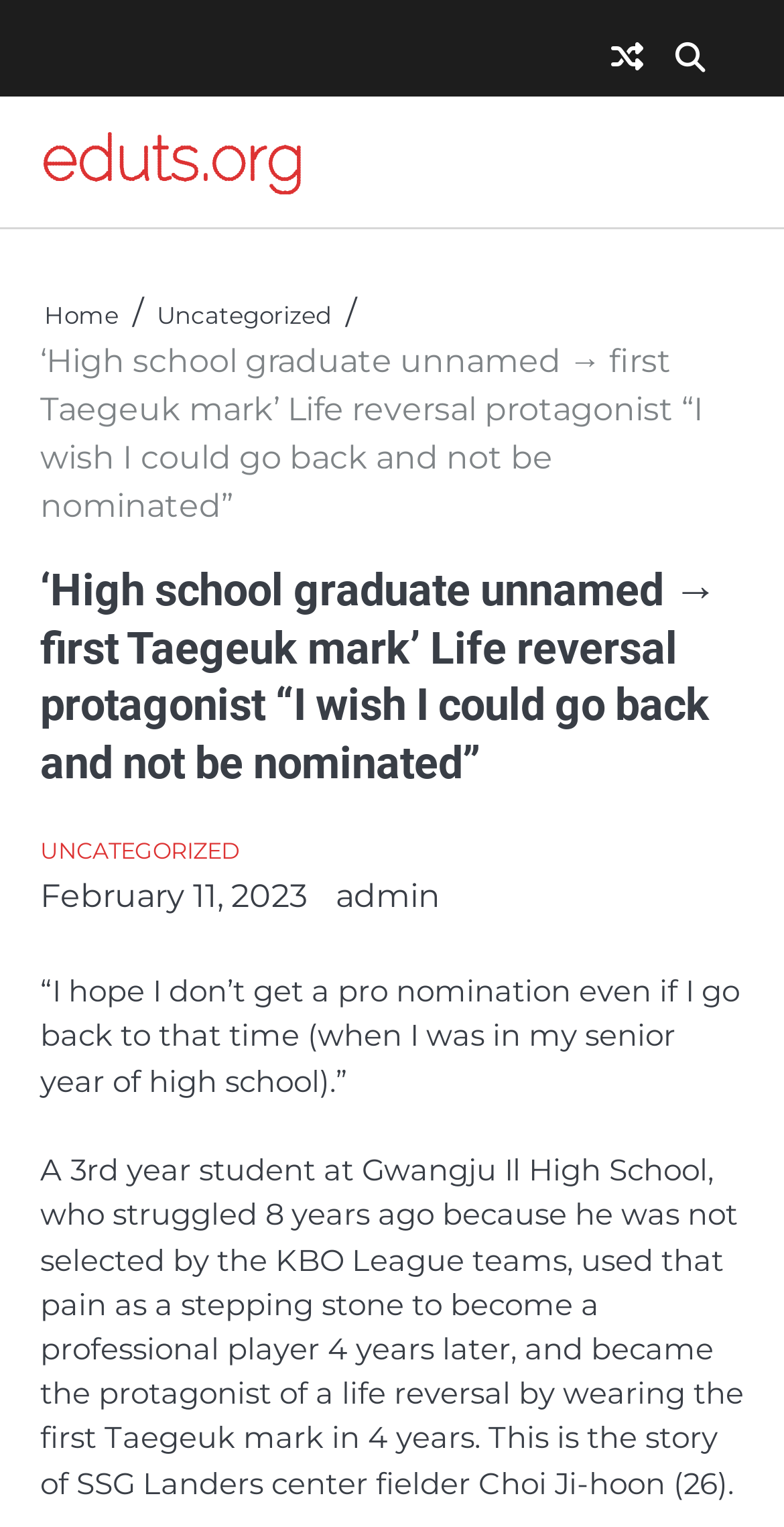Describe all the visual and textual components of the webpage comprehensively.

The webpage appears to be a blog post or article about a person's life story. At the top, there is a navigation bar with links to "Home" and "Uncategorized". Below the navigation bar, there is a header section with the title of the article, "‘High school graduate unnamed → first Taegeuk mark’ Life reversal protagonist “I wish I could go back and not be nominated”". 

To the right of the title, there are three links: "UNCATEGORIZED", "February 11, 2023", and "admin". The "February 11, 2023" link also has a time element associated with it. 

Below the header section, there is a quote from the article, "“I hope I don’t get a pro nomination even if I go back to that time (when I was in my senior year of high school).” A 3rd year student". This quote is followed by a passage of text that summarizes the story of a person who struggled to become a professional player but eventually succeeded and became a protagonist of a life reversal.